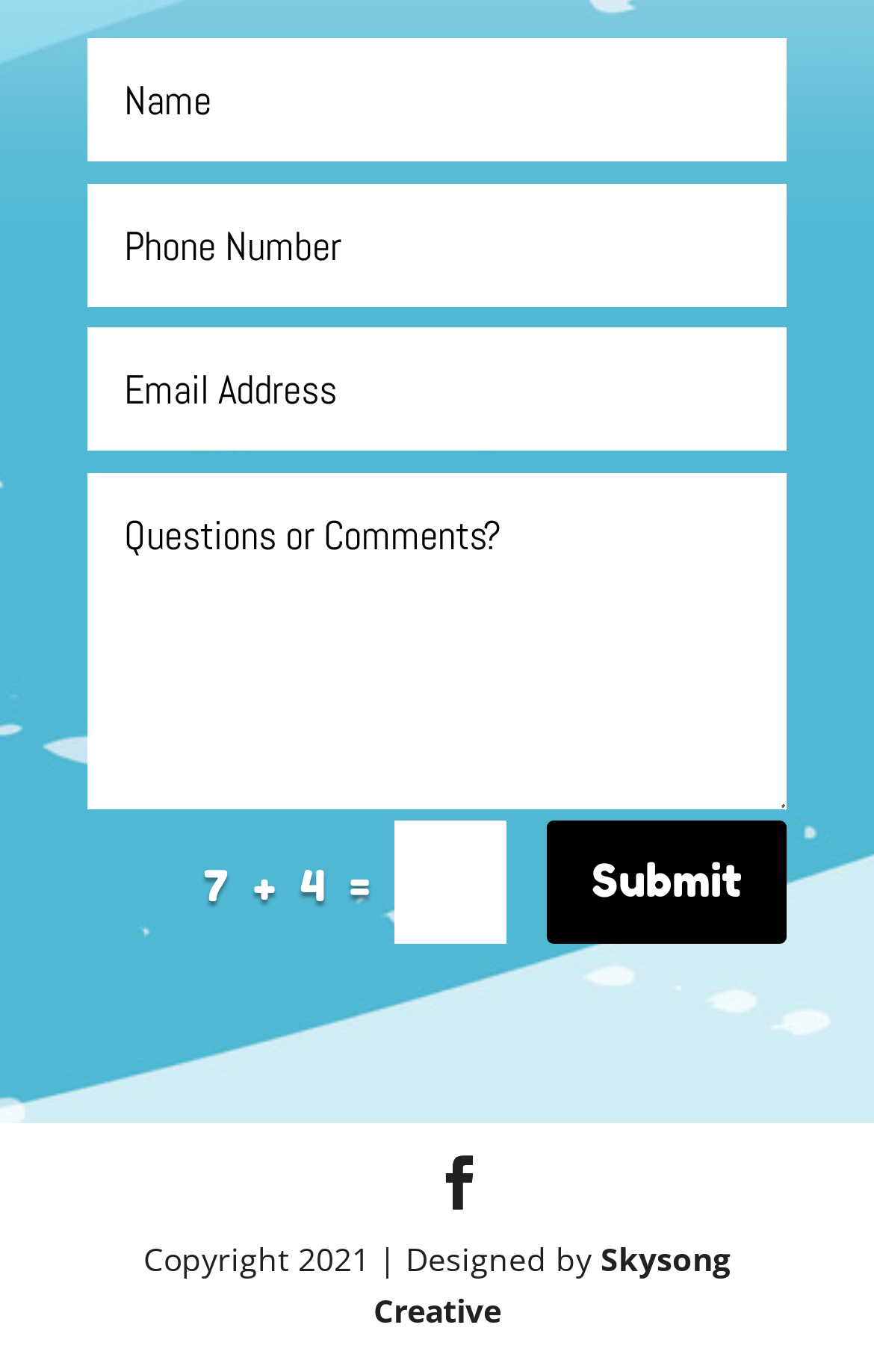Determine the bounding box coordinates of the region I should click to achieve the following instruction: "Enter the third number". Ensure the bounding box coordinates are four float numbers between 0 and 1, i.e., [left, top, right, bottom].

[0.101, 0.239, 0.9, 0.329]